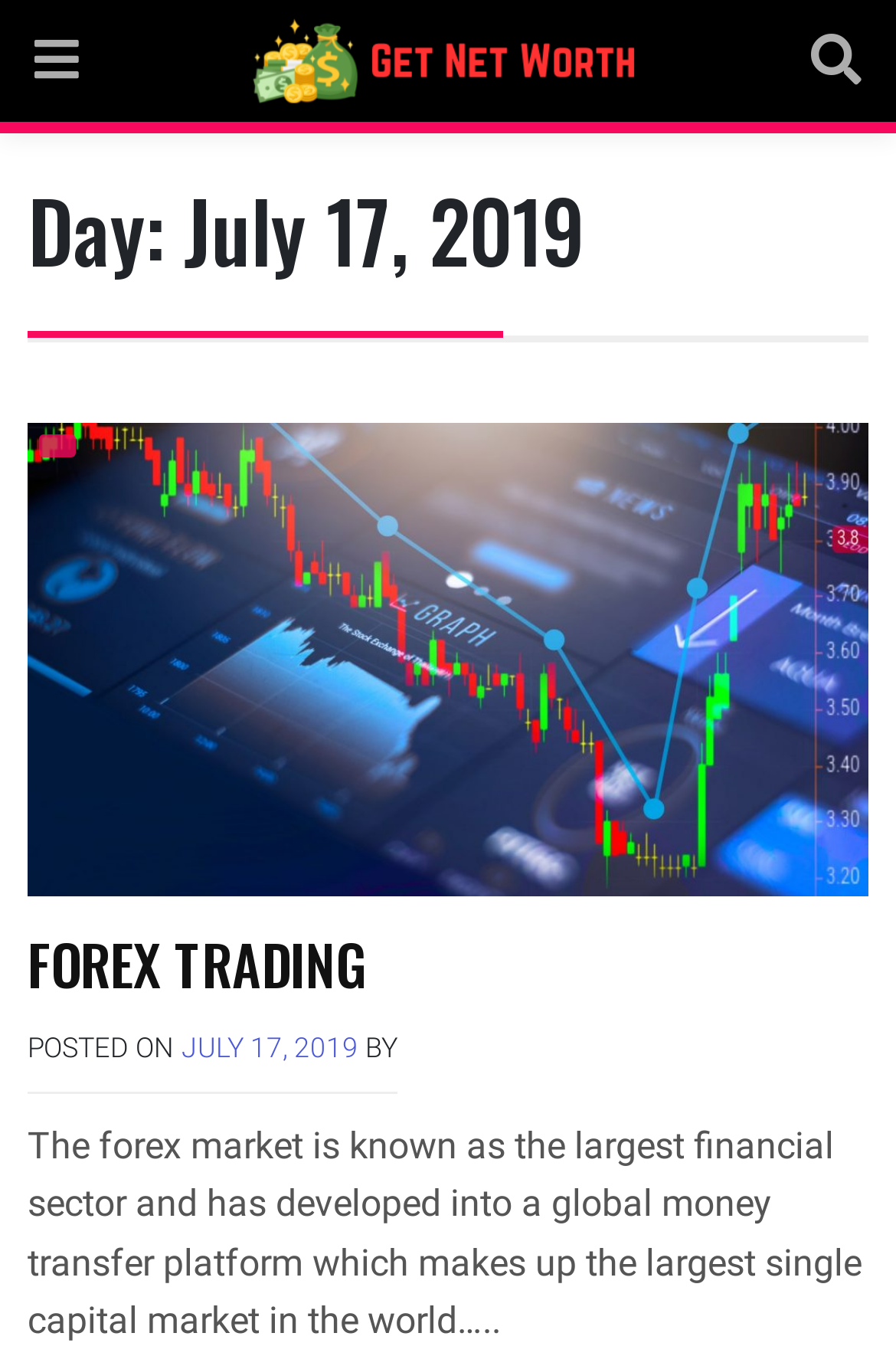What is the date of the post?
Please provide a single word or phrase as your answer based on the screenshot.

July 17, 2019